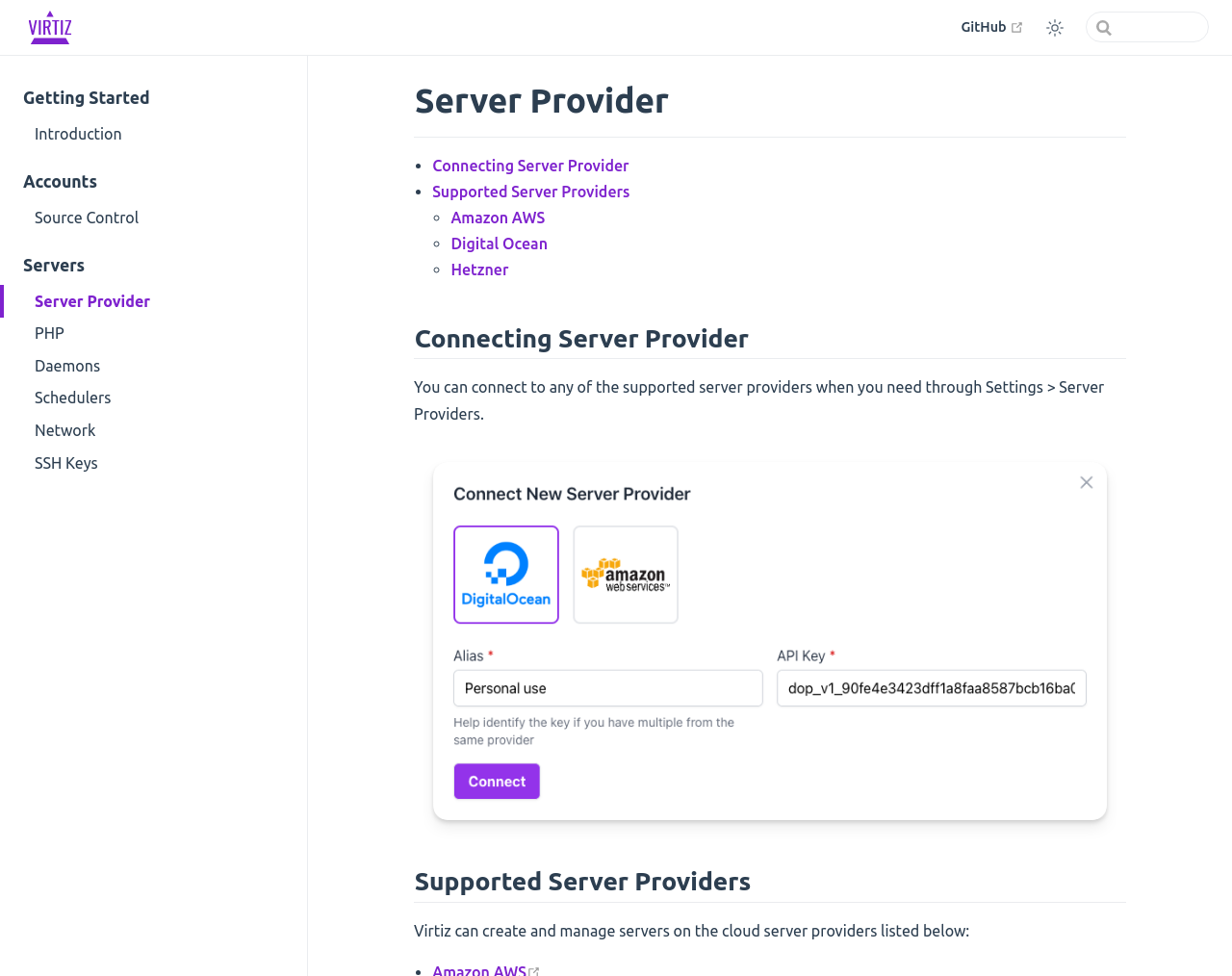Determine the bounding box coordinates of the section I need to click to execute the following instruction: "read about Server Provider". Provide the coordinates as four float numbers between 0 and 1, i.e., [left, top, right, bottom].

[0.0, 0.292, 0.249, 0.325]